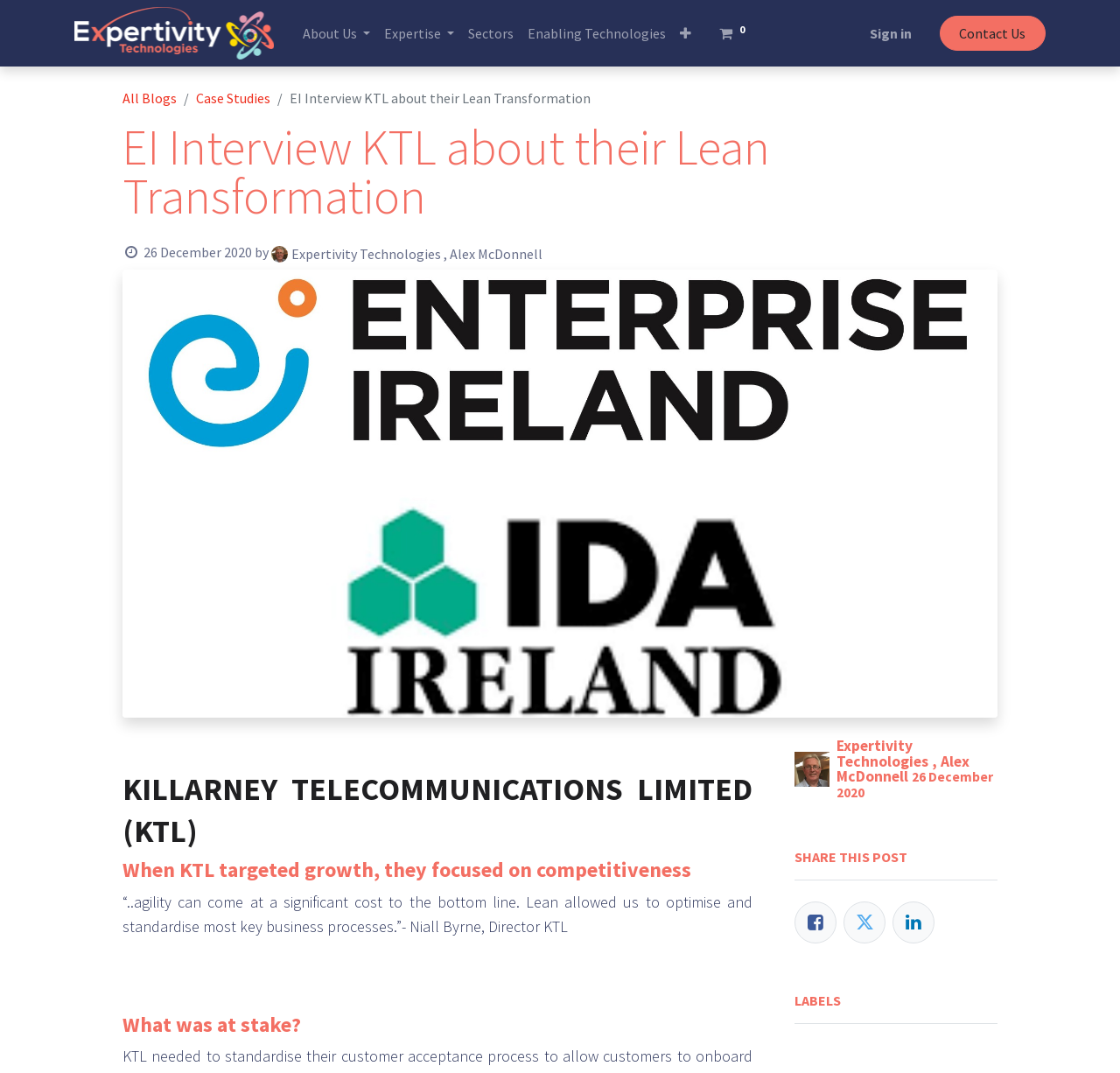Given the description "All Blogs", determine the bounding box of the corresponding UI element.

[0.109, 0.083, 0.158, 0.1]